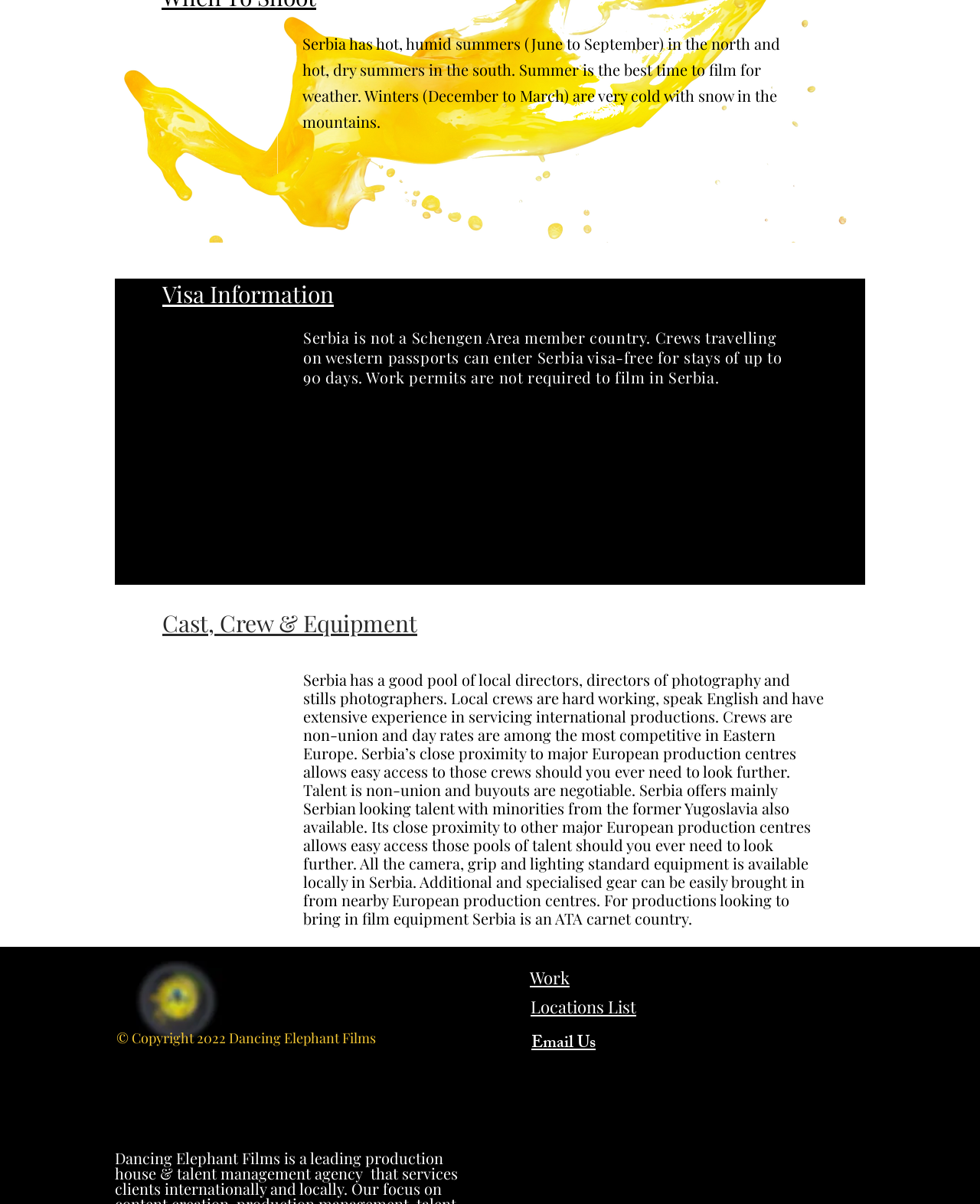Answer succinctly with a single word or phrase:
What is the copyright year of Dancing Elephant Films?

2022